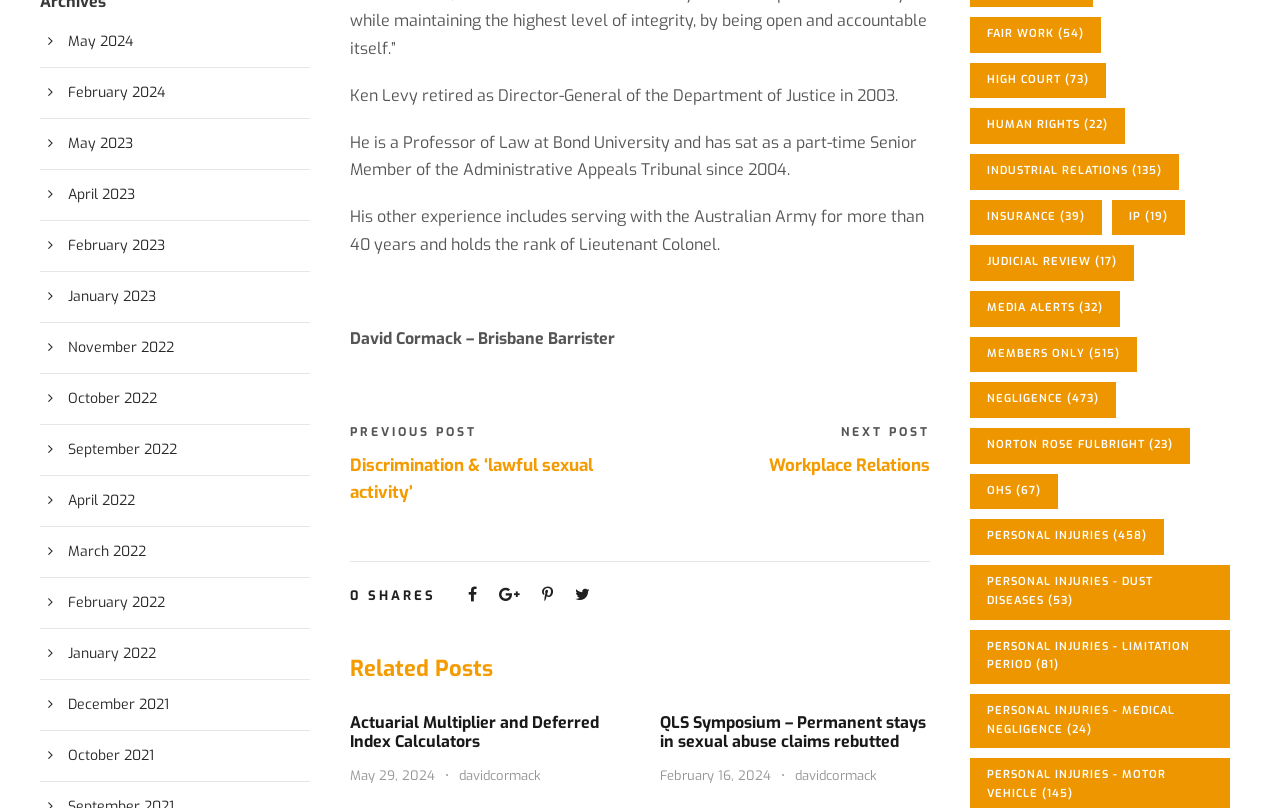From the webpage screenshot, identify the region described by Insurance (39). Provide the bounding box coordinates as (top-left x, top-left y, bottom-right x, bottom-right y), with each value being a floating point number between 0 and 1.

[0.758, 0.247, 0.861, 0.291]